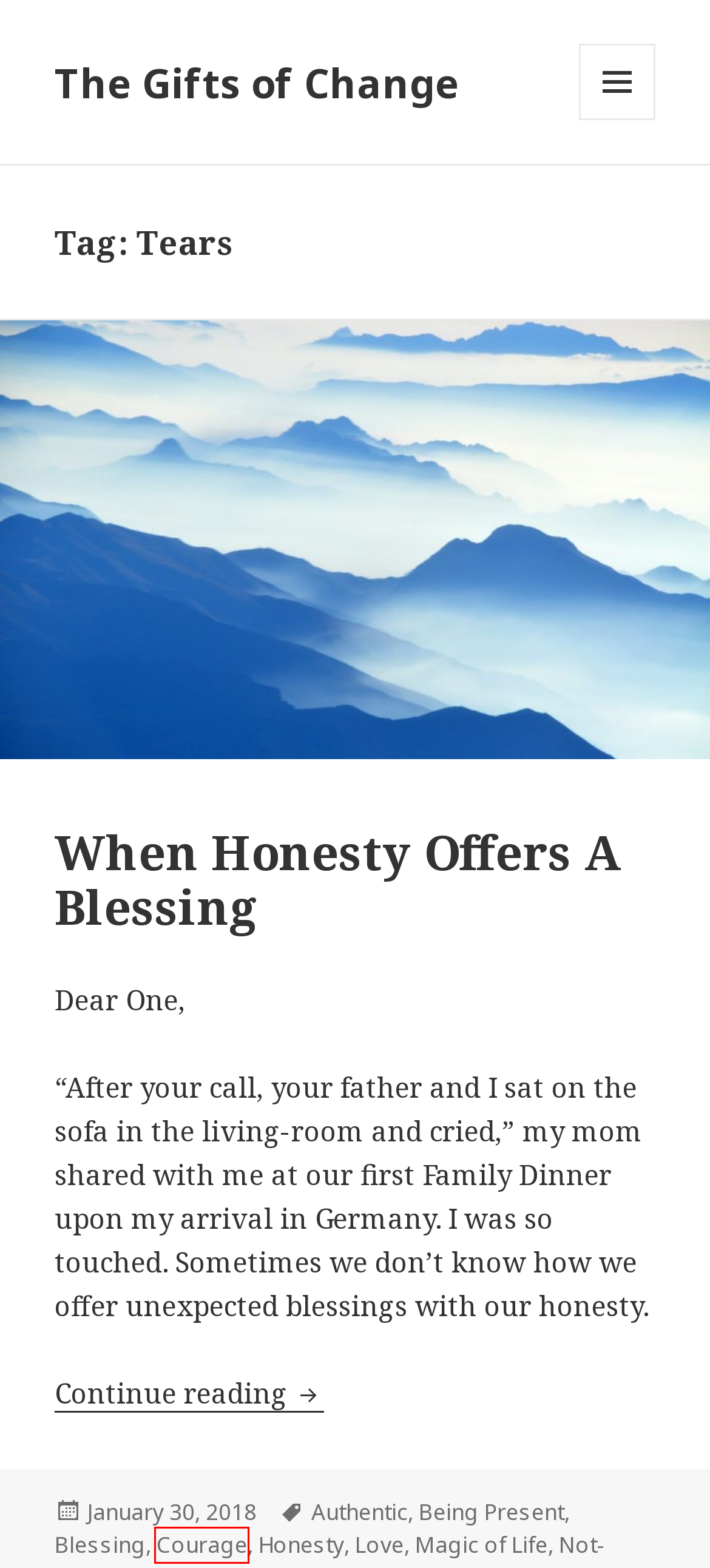Consider the screenshot of a webpage with a red bounding box around an element. Select the webpage description that best corresponds to the new page after clicking the element inside the red bounding box. Here are the candidates:
A. Courage – The Gifts of Change
B. When Honesty Offers A Blessing – The Gifts of Change
C. Blessing – The Gifts of Change
D. Angel – The Gifts of Change
E. Magic of Life – The Gifts of Change
F. Authentic – The Gifts of Change
G. Honesty – The Gifts of Change
H. Love – The Gifts of Change

A